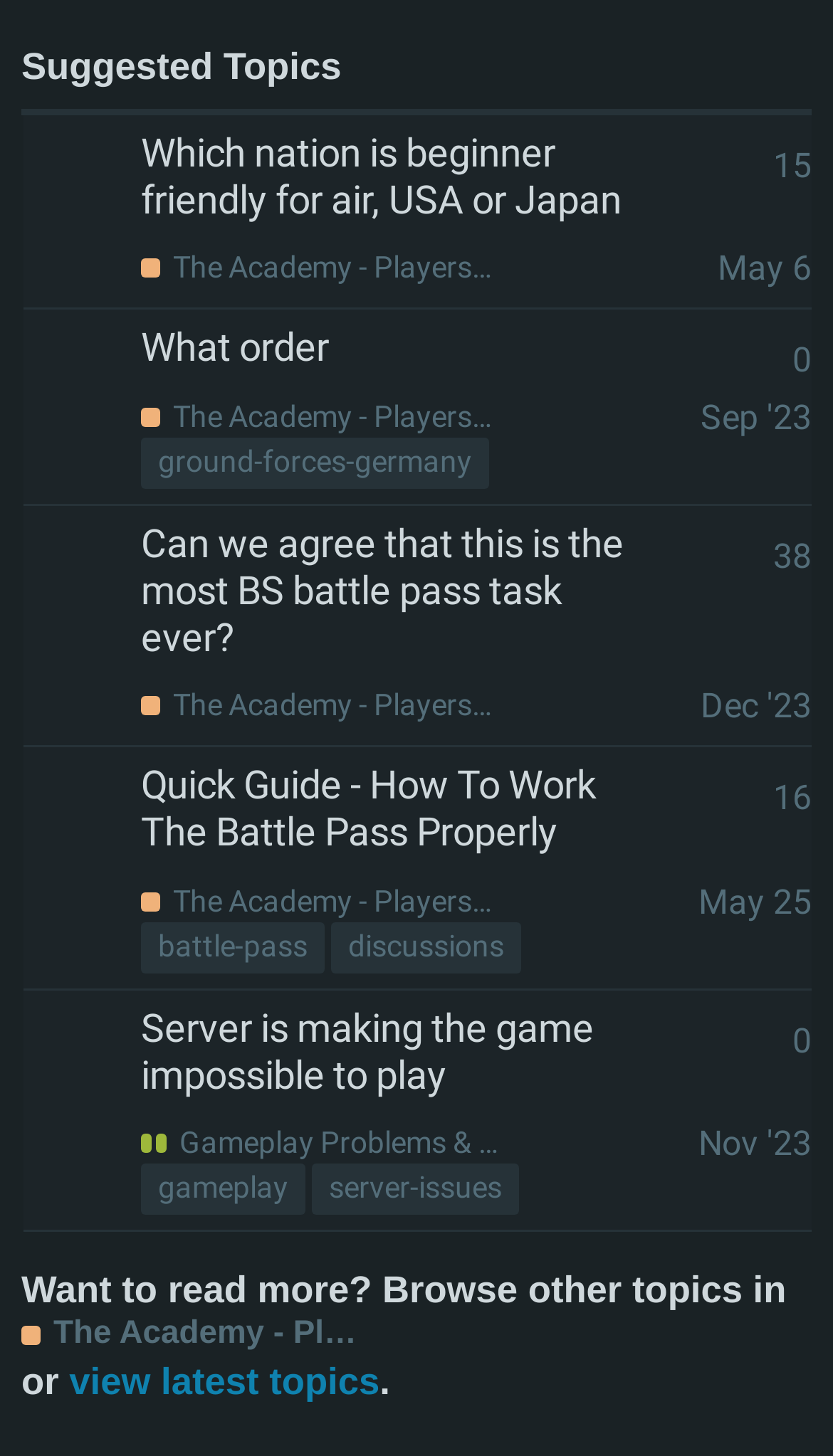Determine the bounding box coordinates for the area that needs to be clicked to fulfill this task: "Browse topics in The Academy - Players helping Players". The coordinates must be given as four float numbers between 0 and 1, i.e., [left, top, right, bottom].

[0.026, 0.904, 0.974, 0.931]